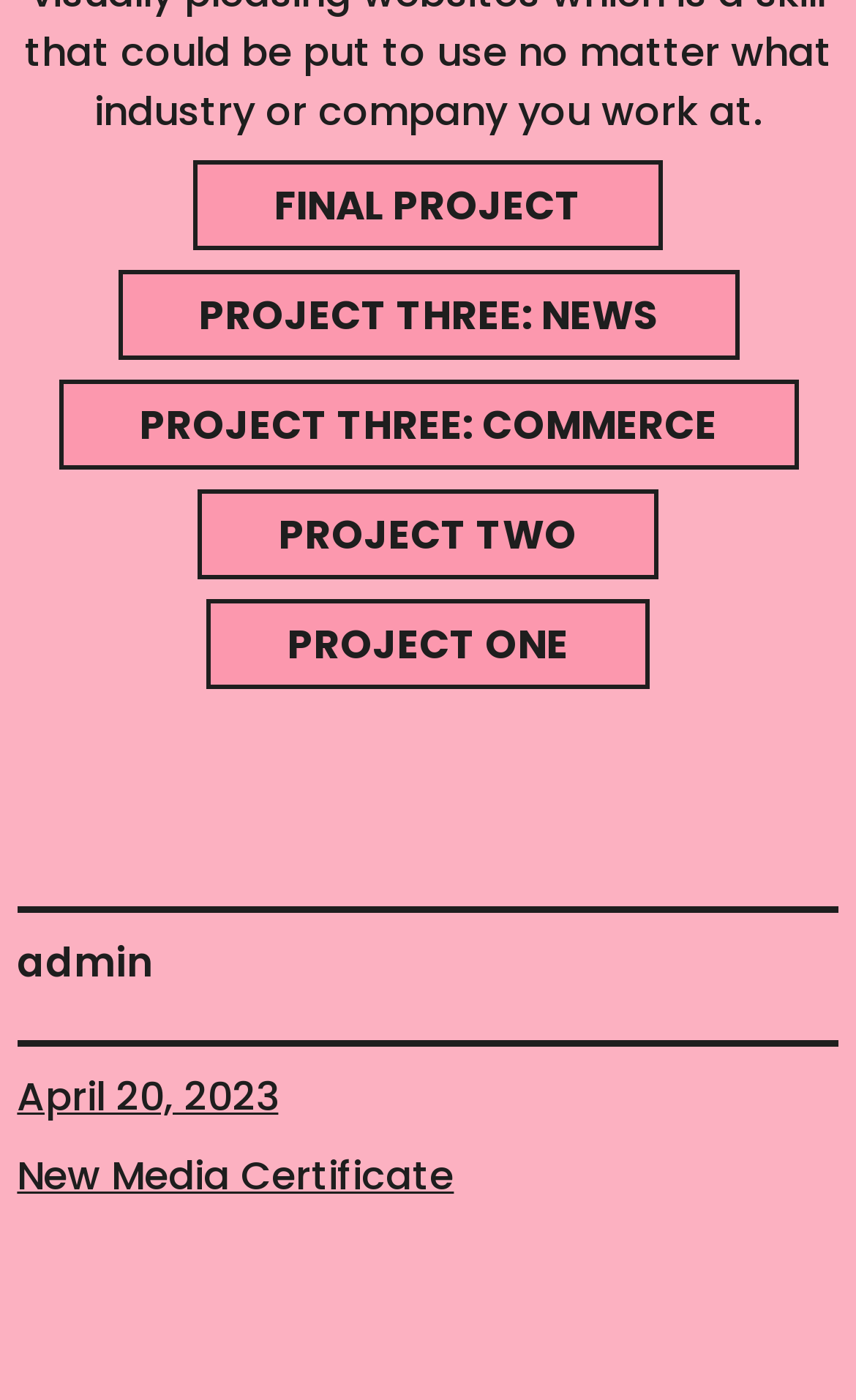Provide the bounding box coordinates for the specified HTML element described in this description: "Project three: Commerce". The coordinates should be four float numbers ranging from 0 to 1, in the format [left, top, right, bottom].

[0.068, 0.272, 0.932, 0.336]